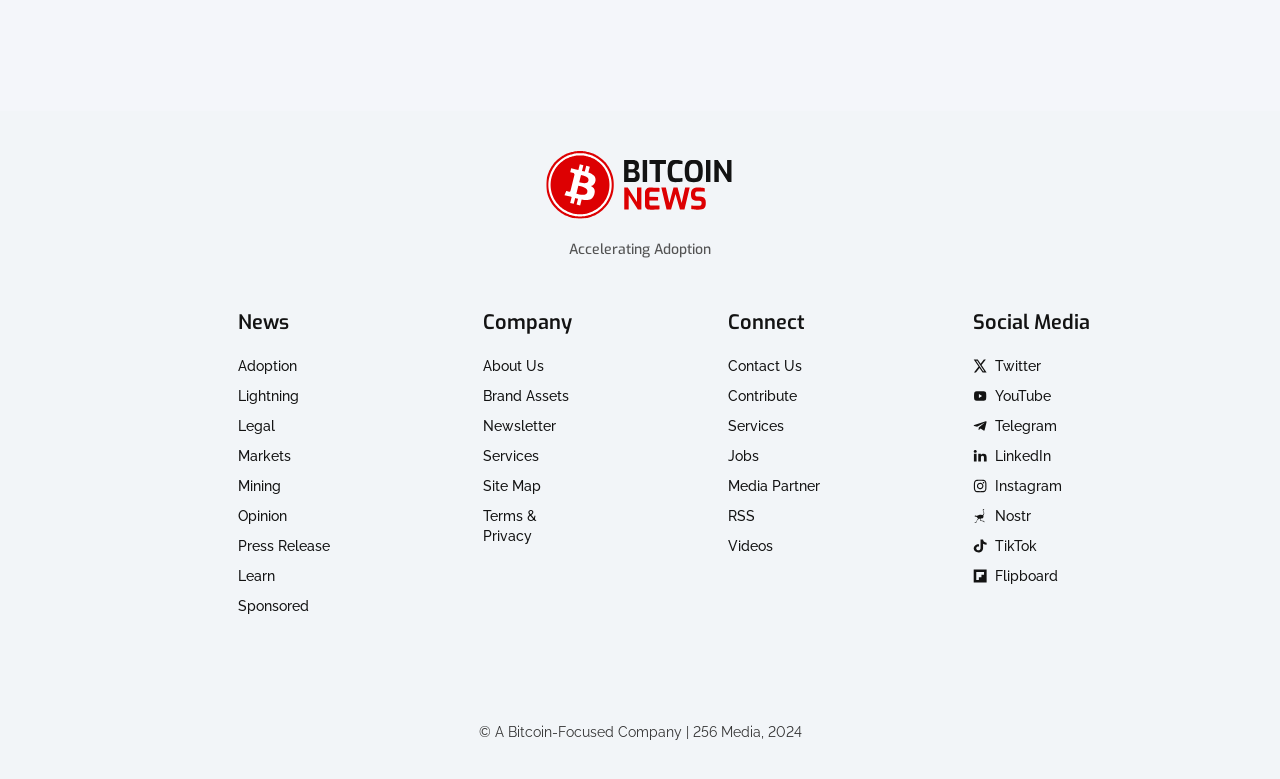Show the bounding box coordinates of the element that should be clicked to complete the task: "Click on the Bitcoin News Logo".

[0.426, 0.194, 0.574, 0.283]